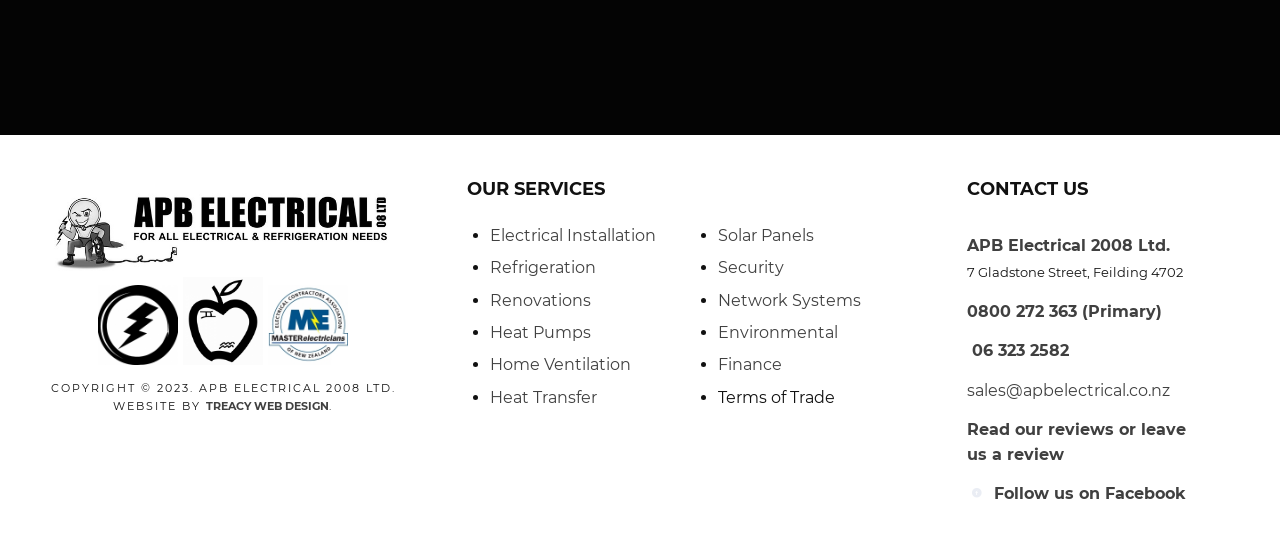Please give the bounding box coordinates of the area that should be clicked to fulfill the following instruction: "Read reviews or leave a review". The coordinates should be in the format of four float numbers from 0 to 1, i.e., [left, top, right, bottom].

[0.756, 0.669, 0.927, 0.75]